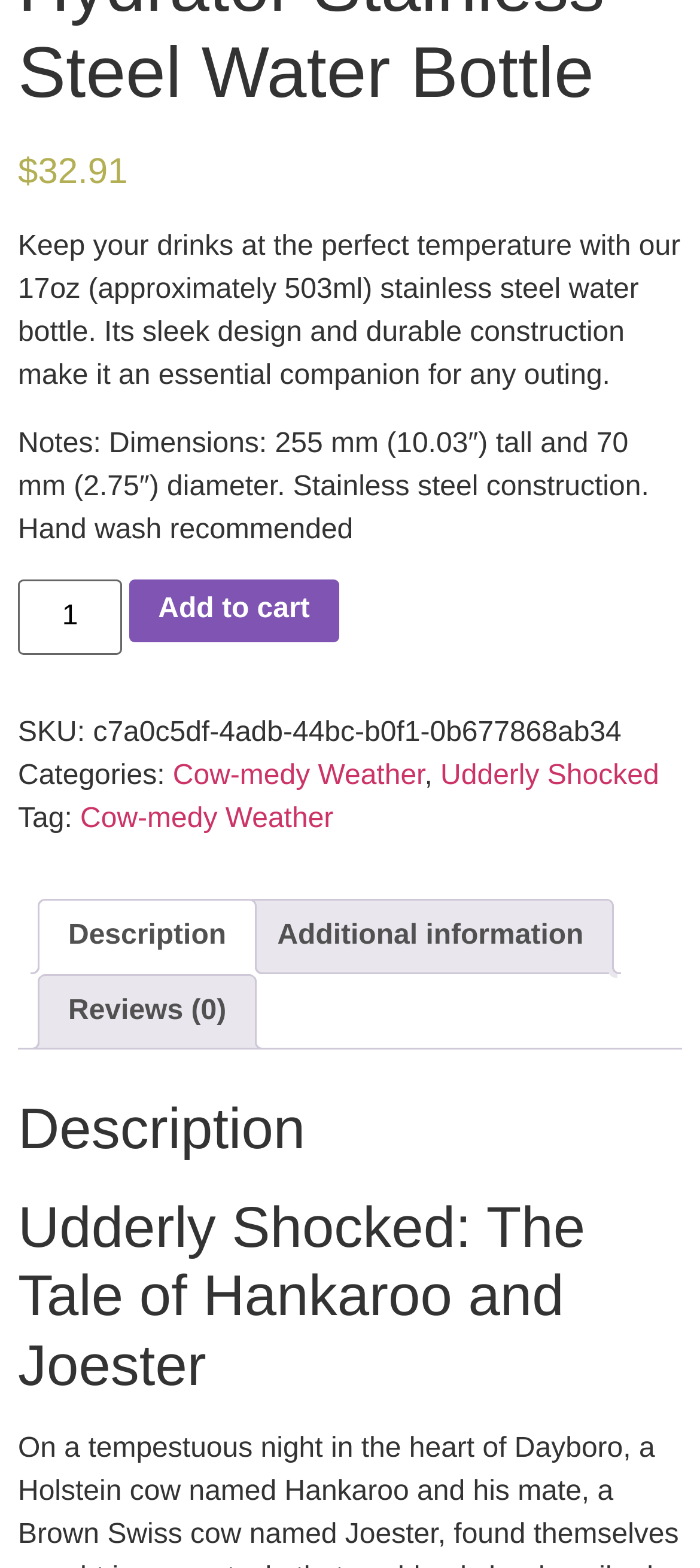Provide the bounding box coordinates of the UI element this sentence describes: "Additional information".

[0.396, 0.574, 0.834, 0.62]